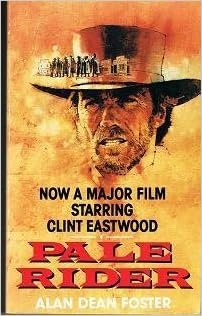Answer the question in a single word or phrase:
Who stars in the film adaptation?

Clint Eastwood